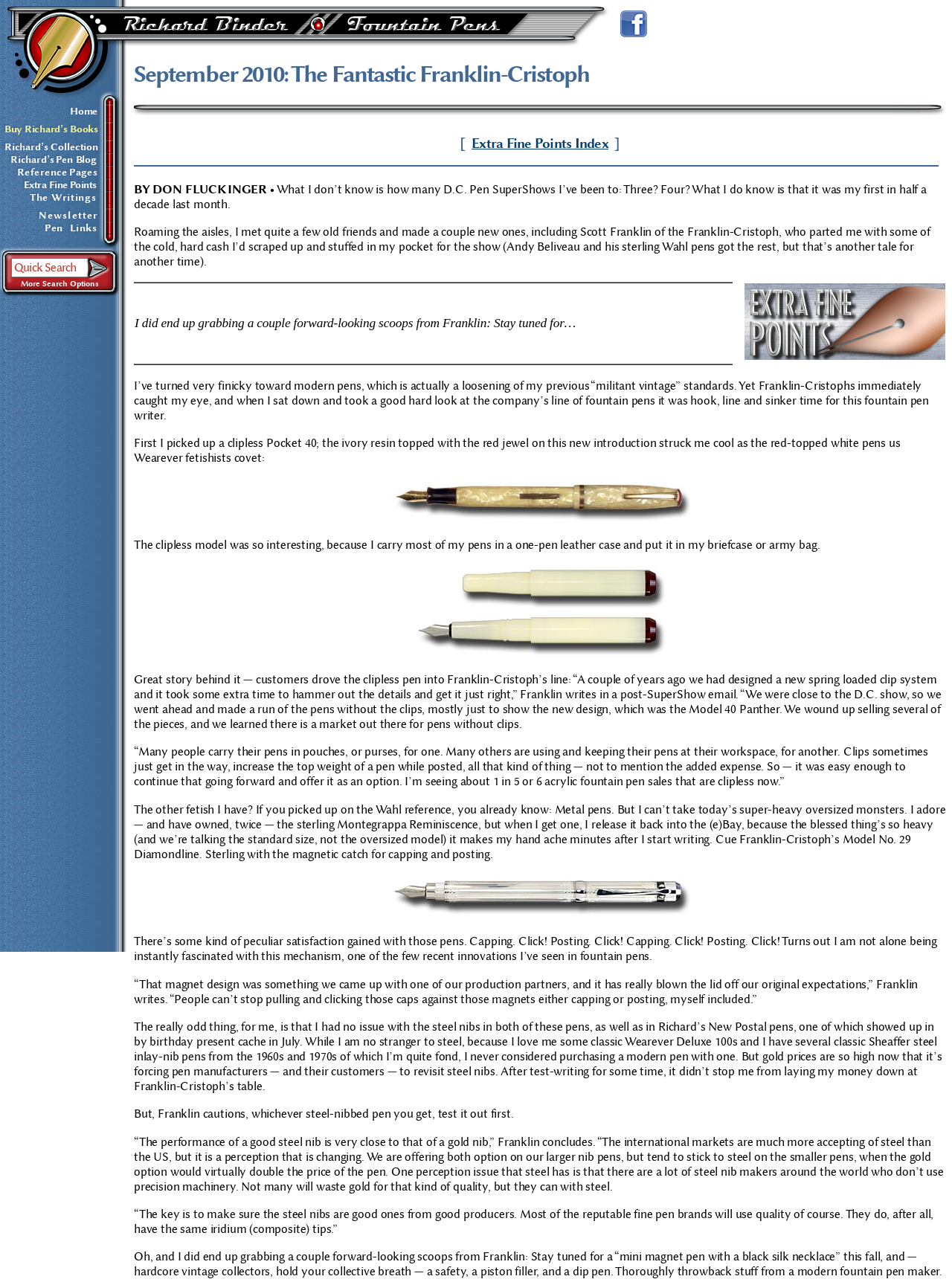Identify the bounding box coordinates of the area you need to click to perform the following instruction: "Search for something.".

[0.012, 0.201, 0.093, 0.216]